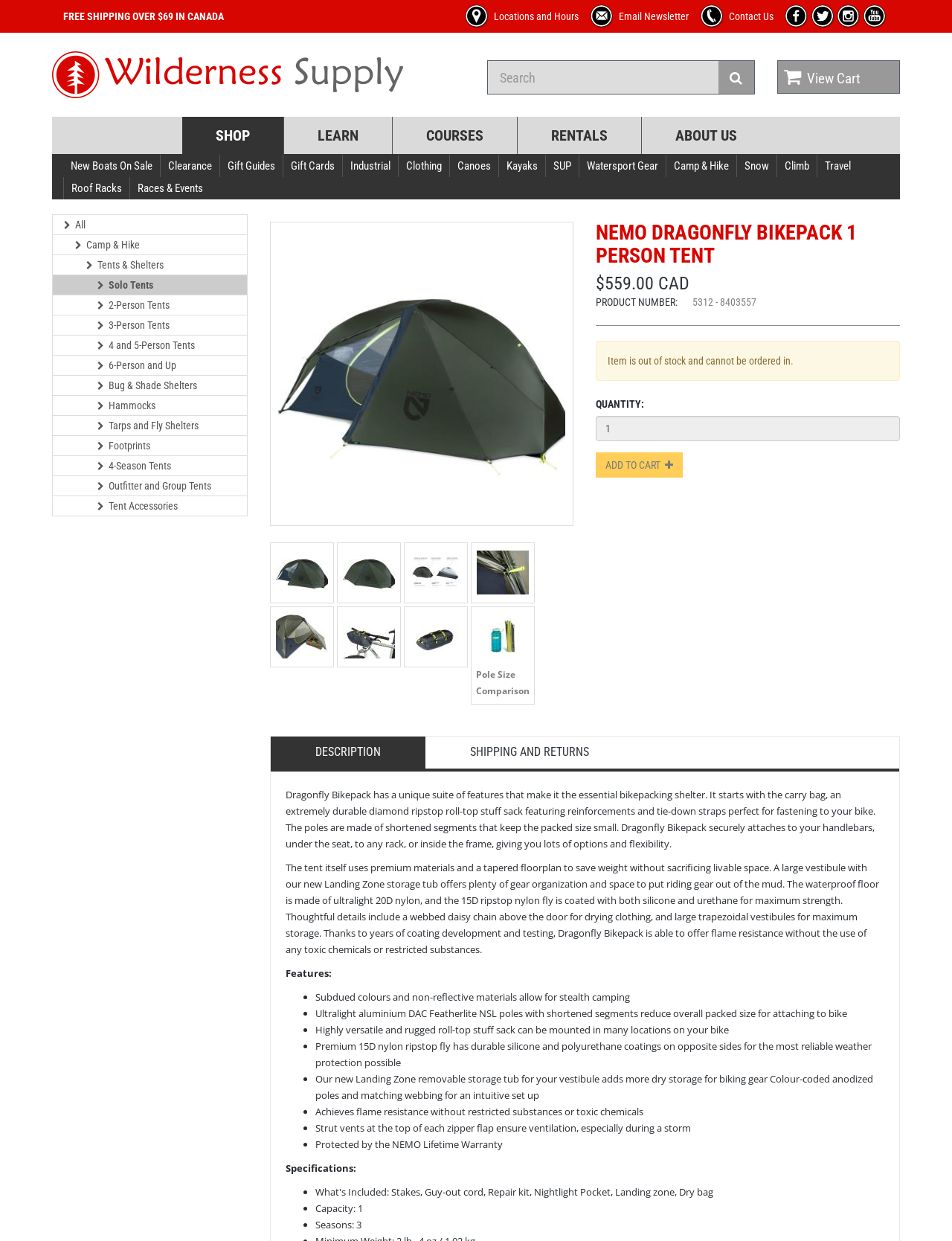Kindly determine the bounding box coordinates for the clickable area to achieve the given instruction: "View cart".

[0.816, 0.049, 0.945, 0.076]